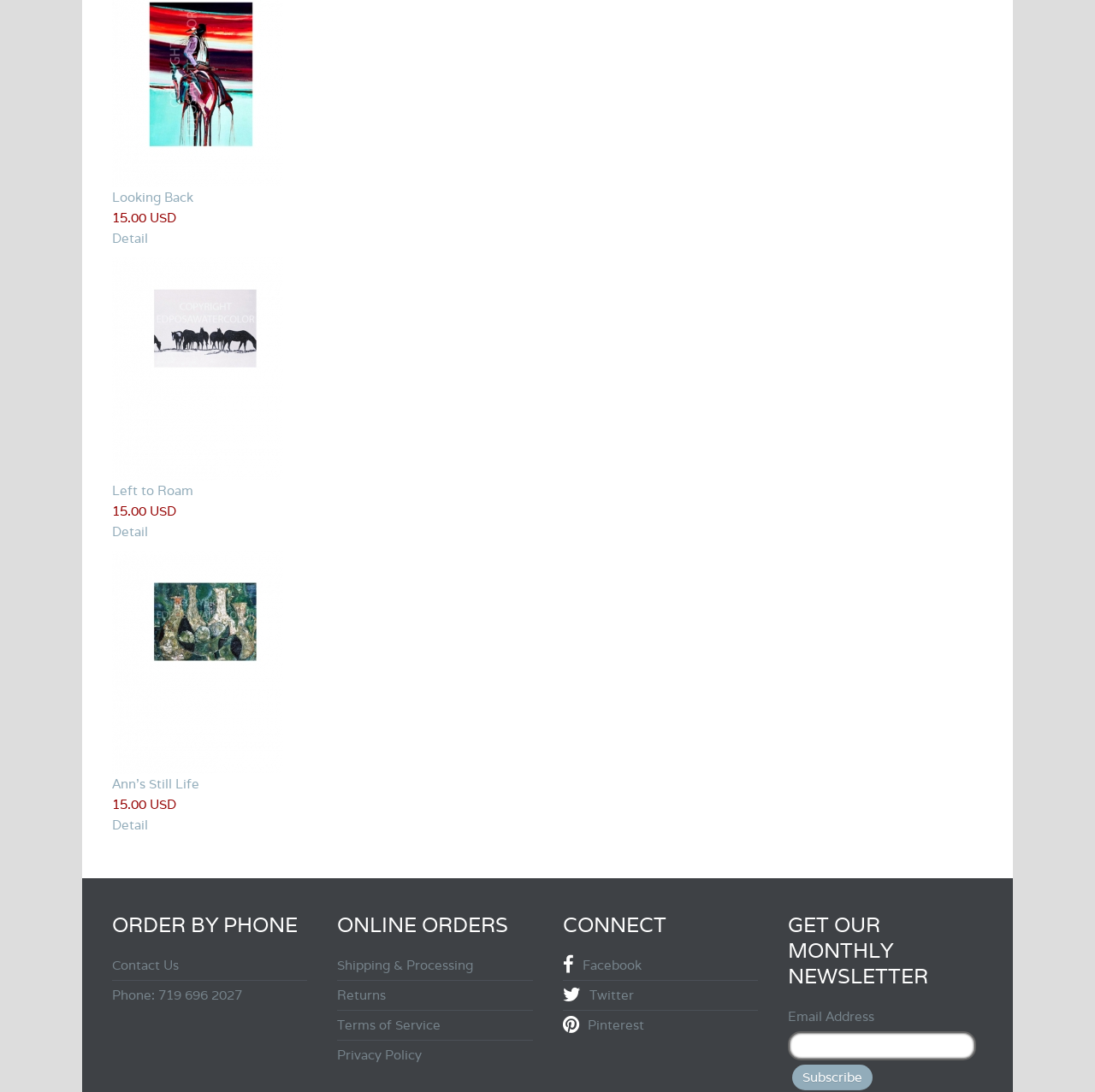Answer the question in a single word or phrase:
What is the purpose of the textbox?

Email Address